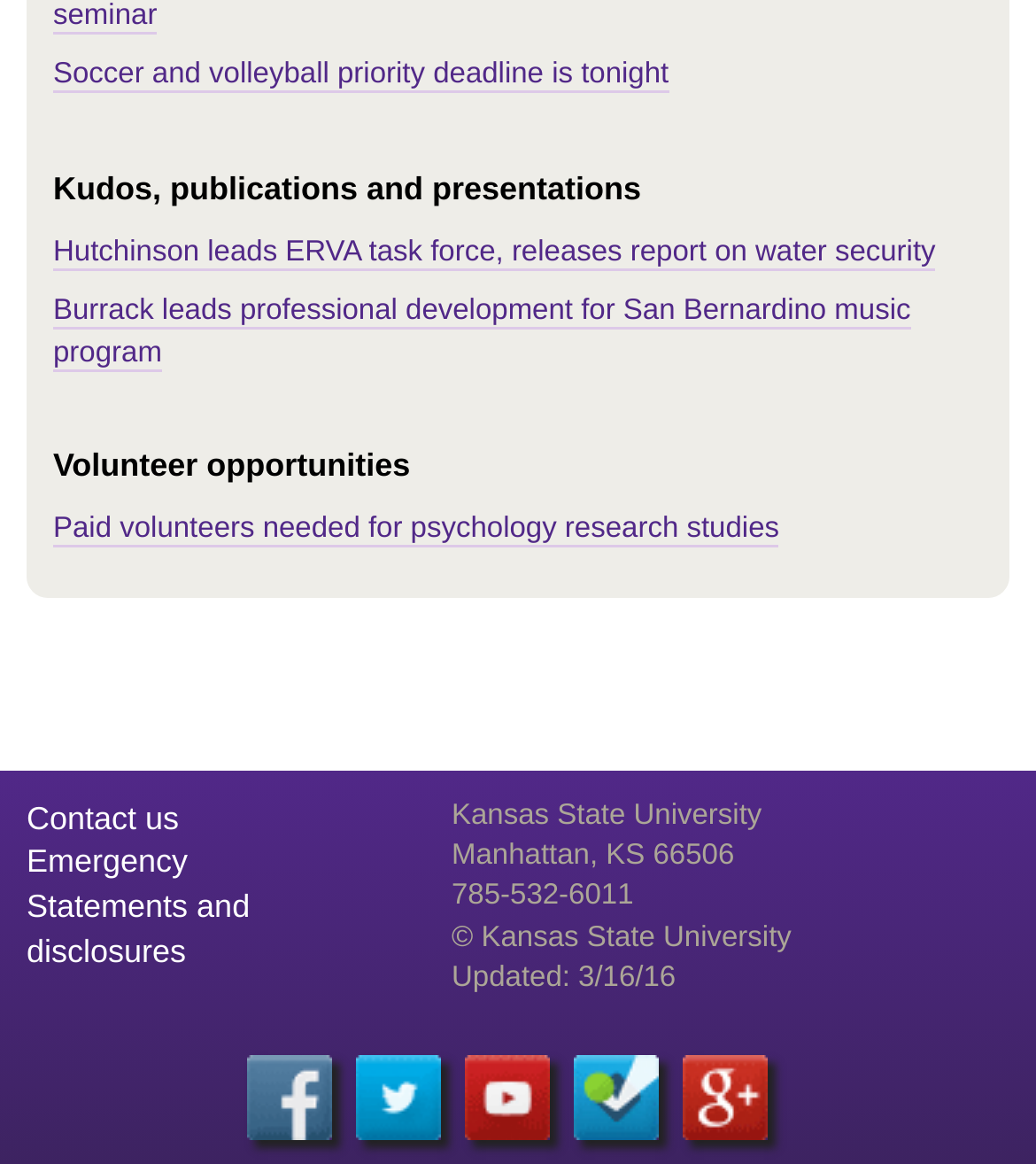Find the bounding box coordinates for the HTML element specified by: "Updated: 3/16/16".

[0.436, 0.827, 0.652, 0.854]